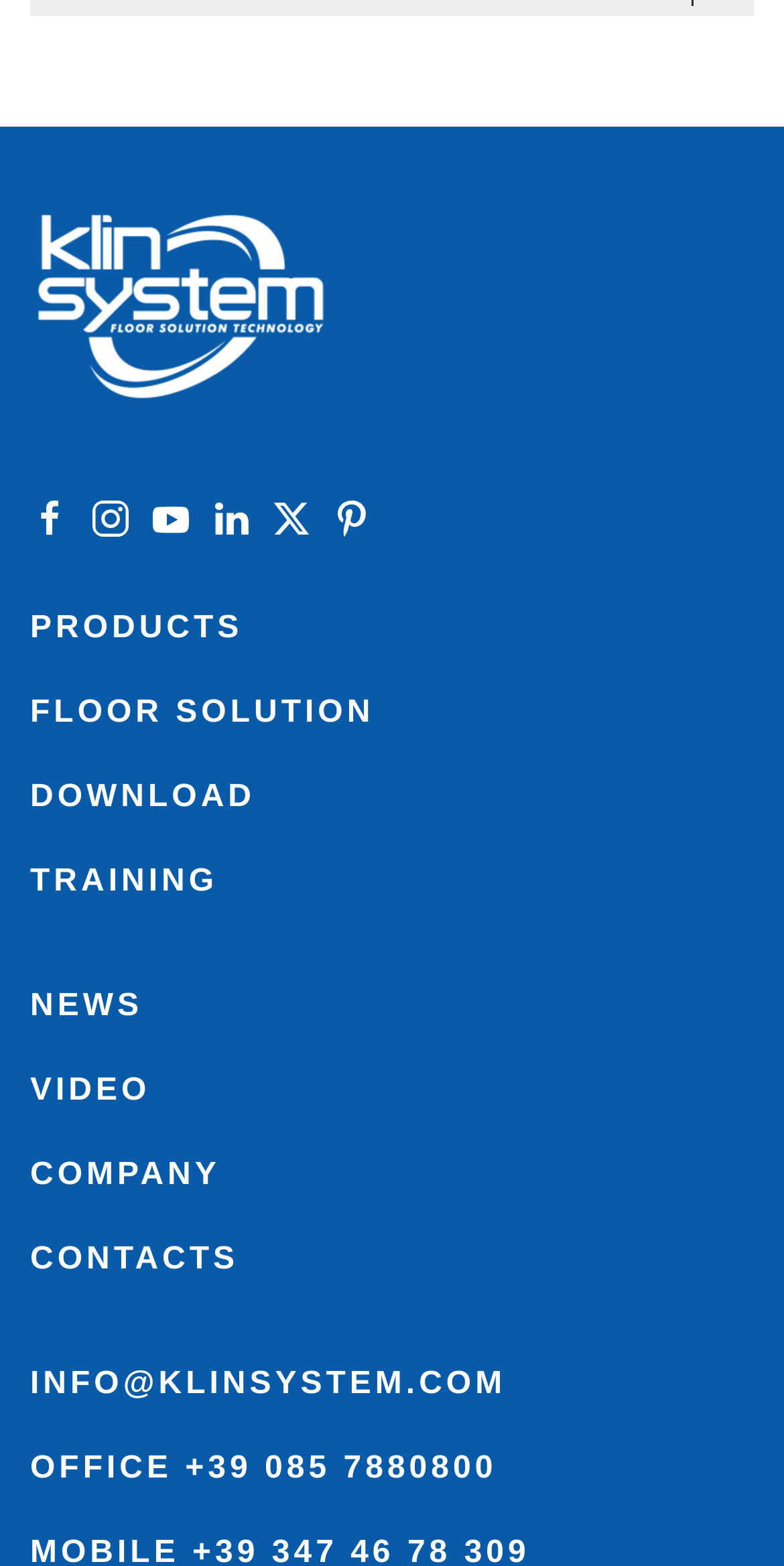Provide the bounding box coordinates for the UI element that is described by this text: "News". The coordinates should be in the form of four float numbers between 0 and 1: [left, top, right, bottom].

[0.038, 0.616, 0.962, 0.67]